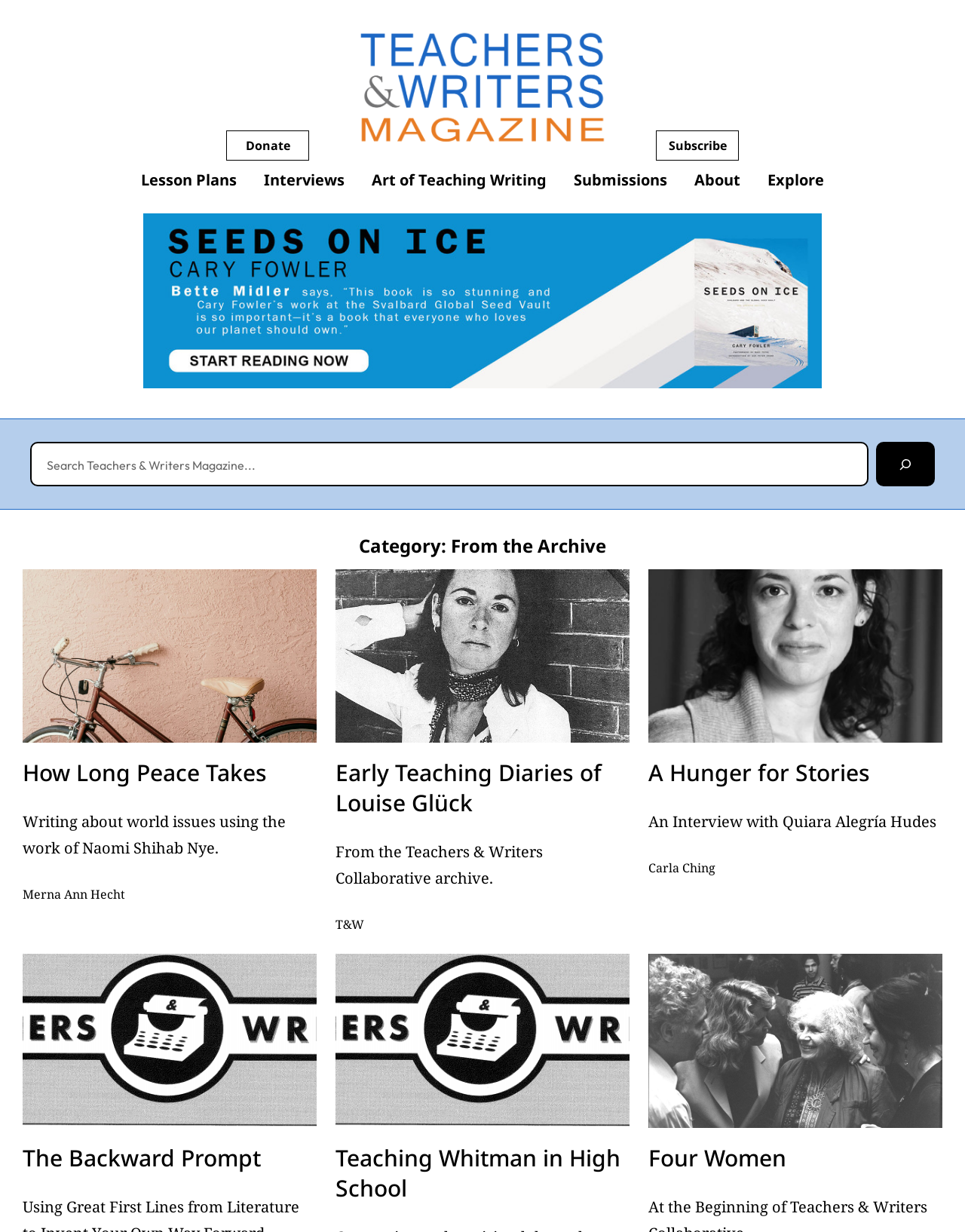Analyze the image and deliver a detailed answer to the question: What is the name of the magazine?

The name of the magazine can be found in the top-left corner of the webpage, where it is written as 'Teachers and Writers Magazine' in a link and an image.